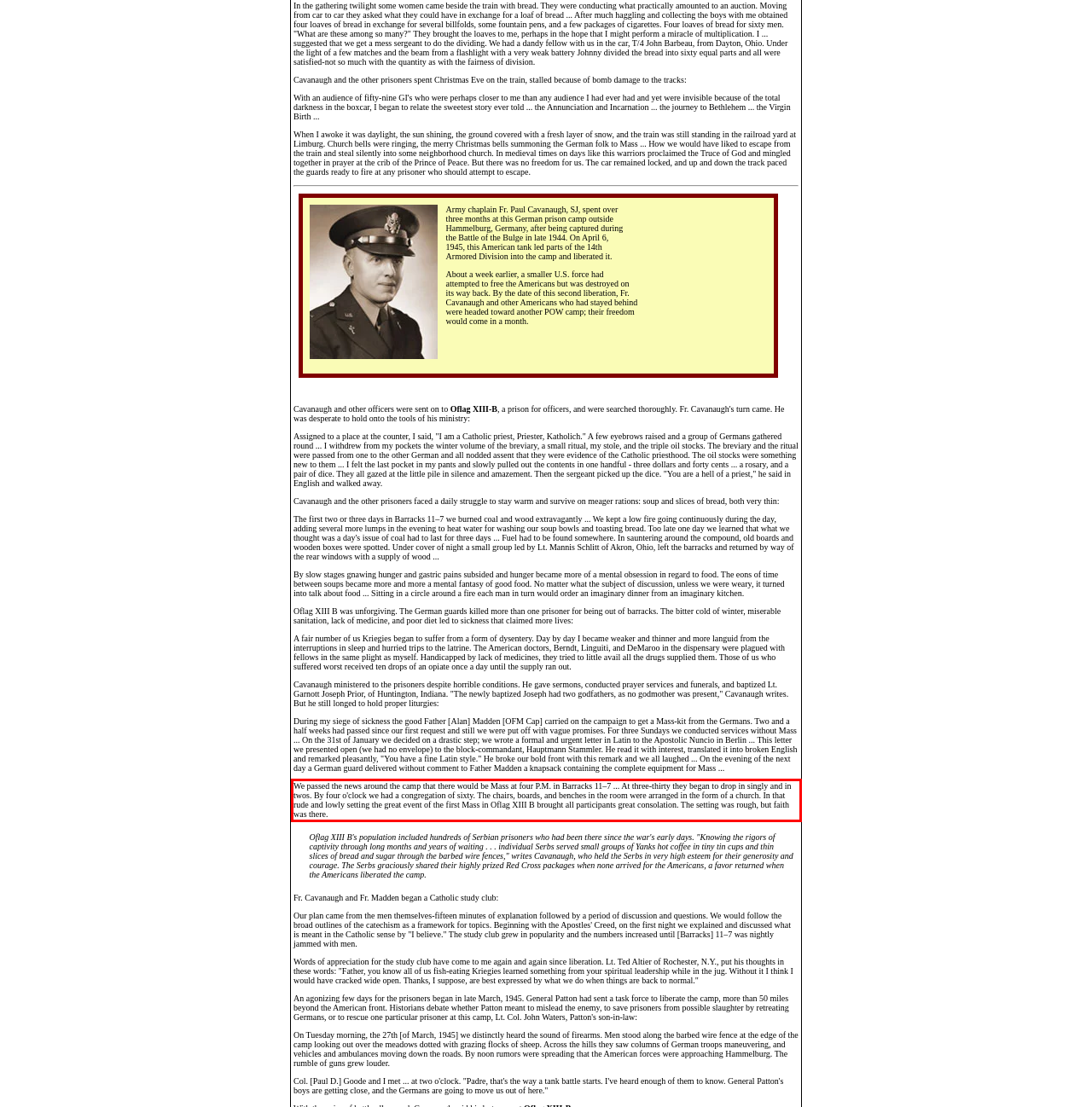You are provided with a screenshot of a webpage that includes a UI element enclosed in a red rectangle. Extract the text content inside this red rectangle.

We passed the news around the camp that there would be Mass at four P.M. in Barracks 11–7 ... At three-thirty they began to drop in singly and in twos. By four o'clock we had a congregation of sixty. The chairs, boards, and benches in the room were arranged in the form of a church. In that rude and lowly setting the great event of the first Mass in Oflag XIII B brought all participants great consolation. The setting was rough, but faith was there.